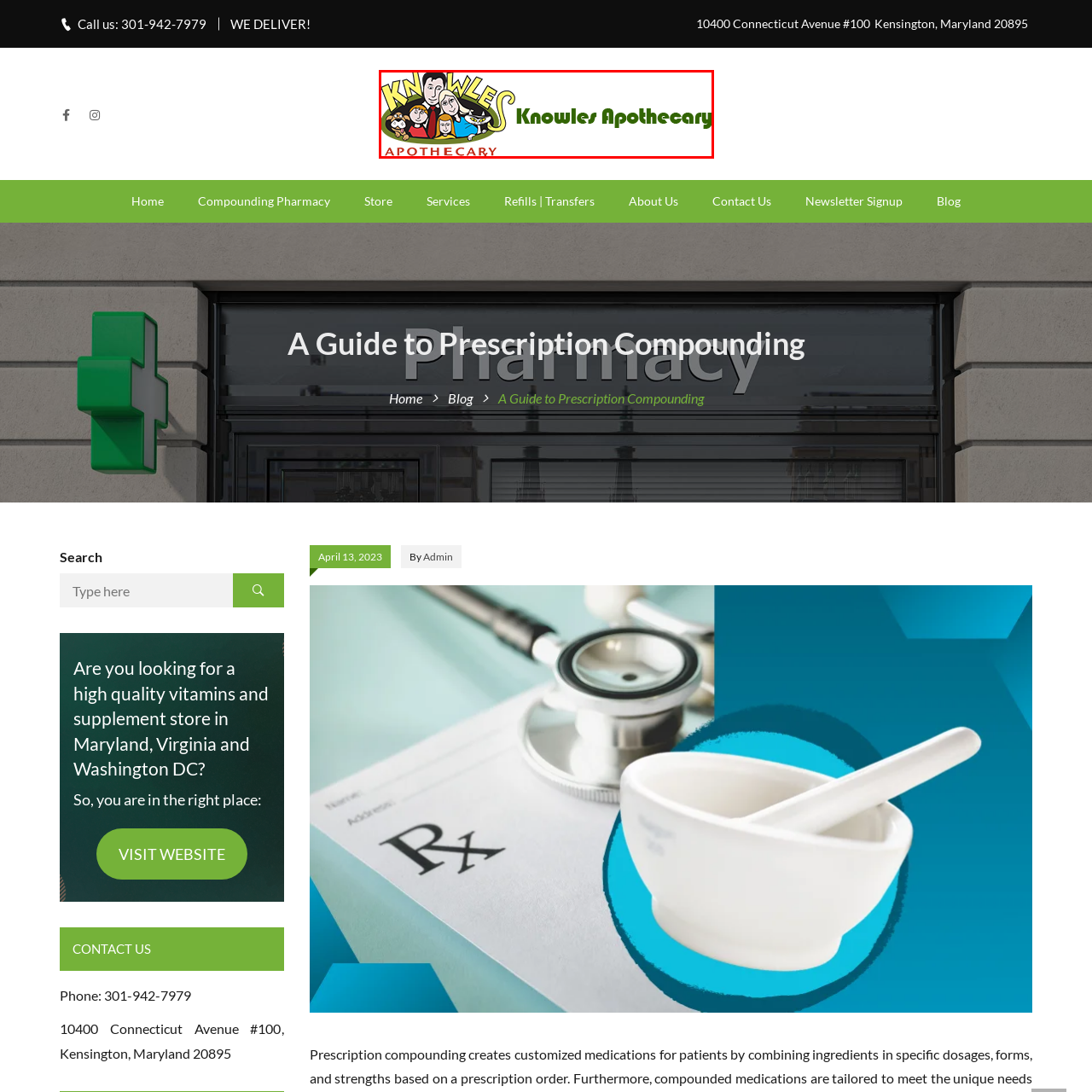Check the image inside the red boundary and briefly answer: How many family members are illustrated?

Four